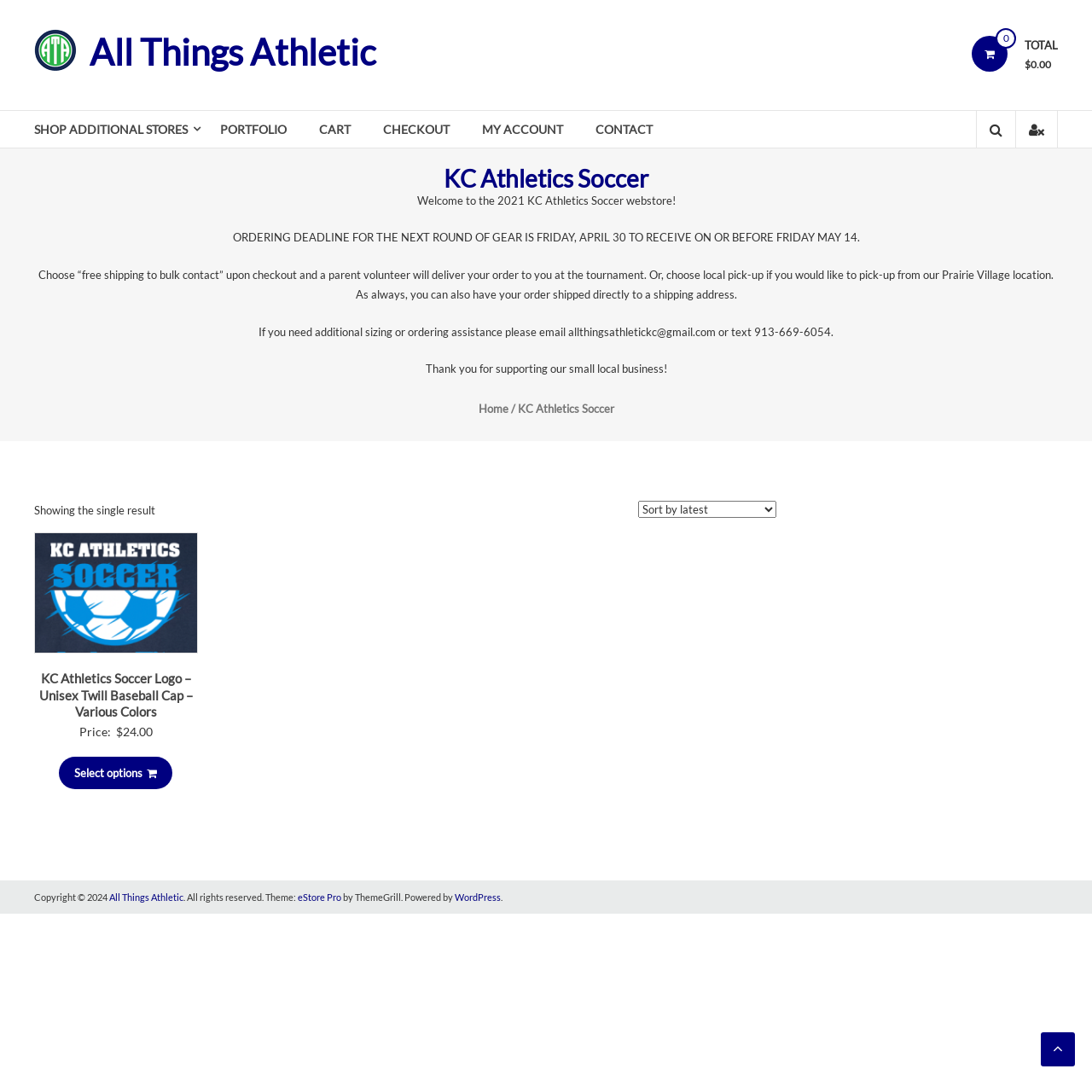Specify the bounding box coordinates of the region I need to click to perform the following instruction: "Go to the 'PORTFOLIO' page". The coordinates must be four float numbers in the range of 0 to 1, i.e., [left, top, right, bottom].

[0.202, 0.102, 0.262, 0.135]